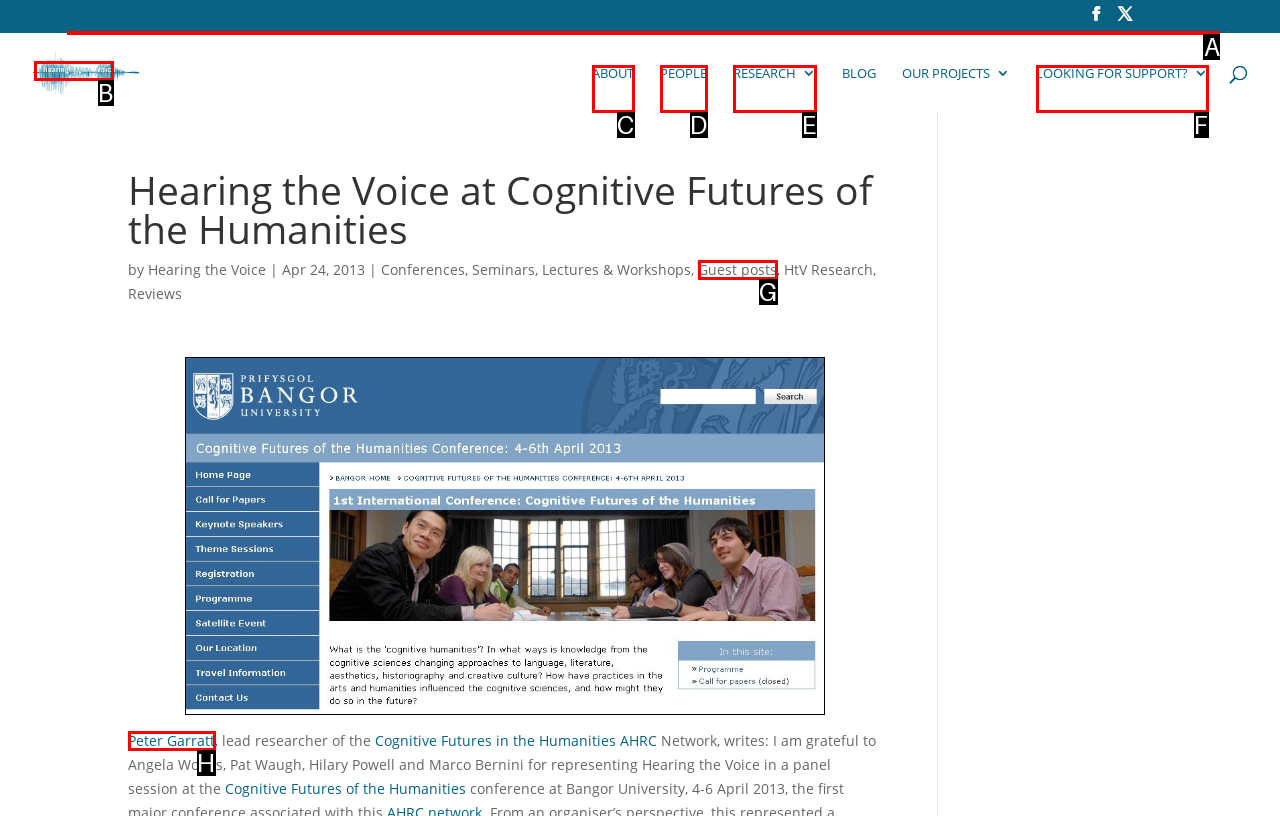Choose the HTML element that should be clicked to accomplish the task: Search for something. Answer with the letter of the chosen option.

A